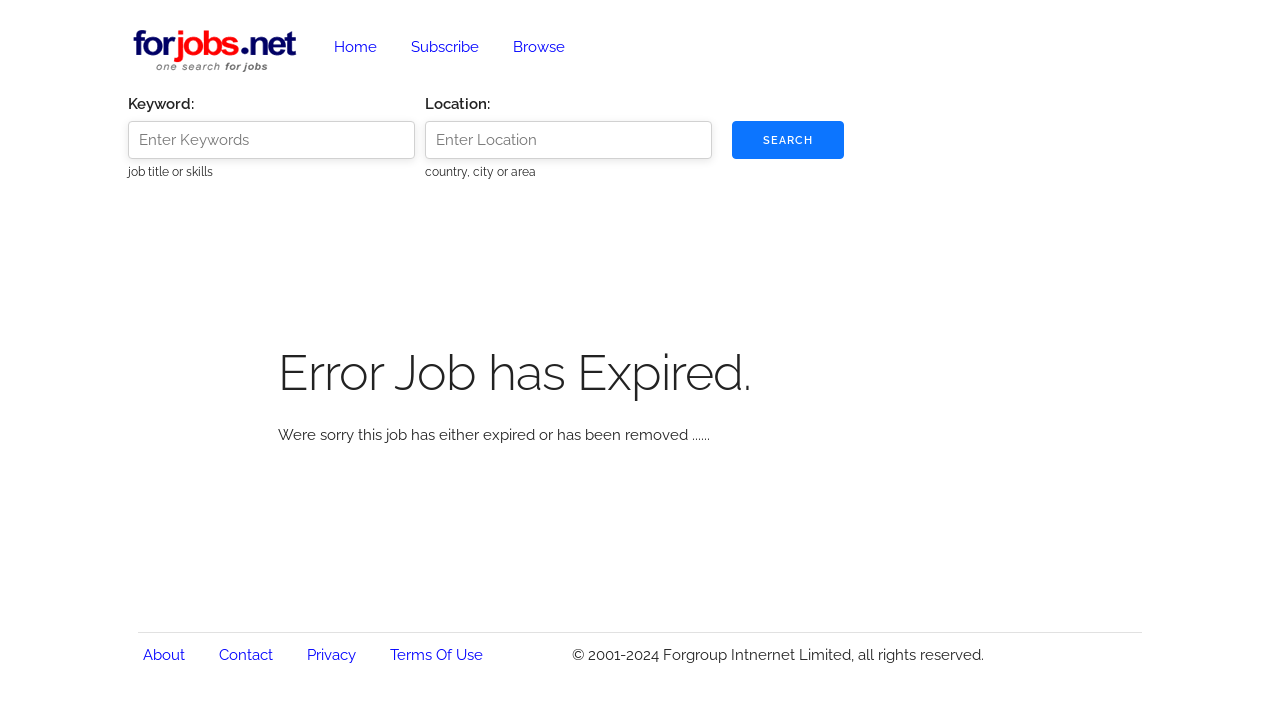How many links are there in the footer?
Using the image, give a concise answer in the form of a single word or short phrase.

5